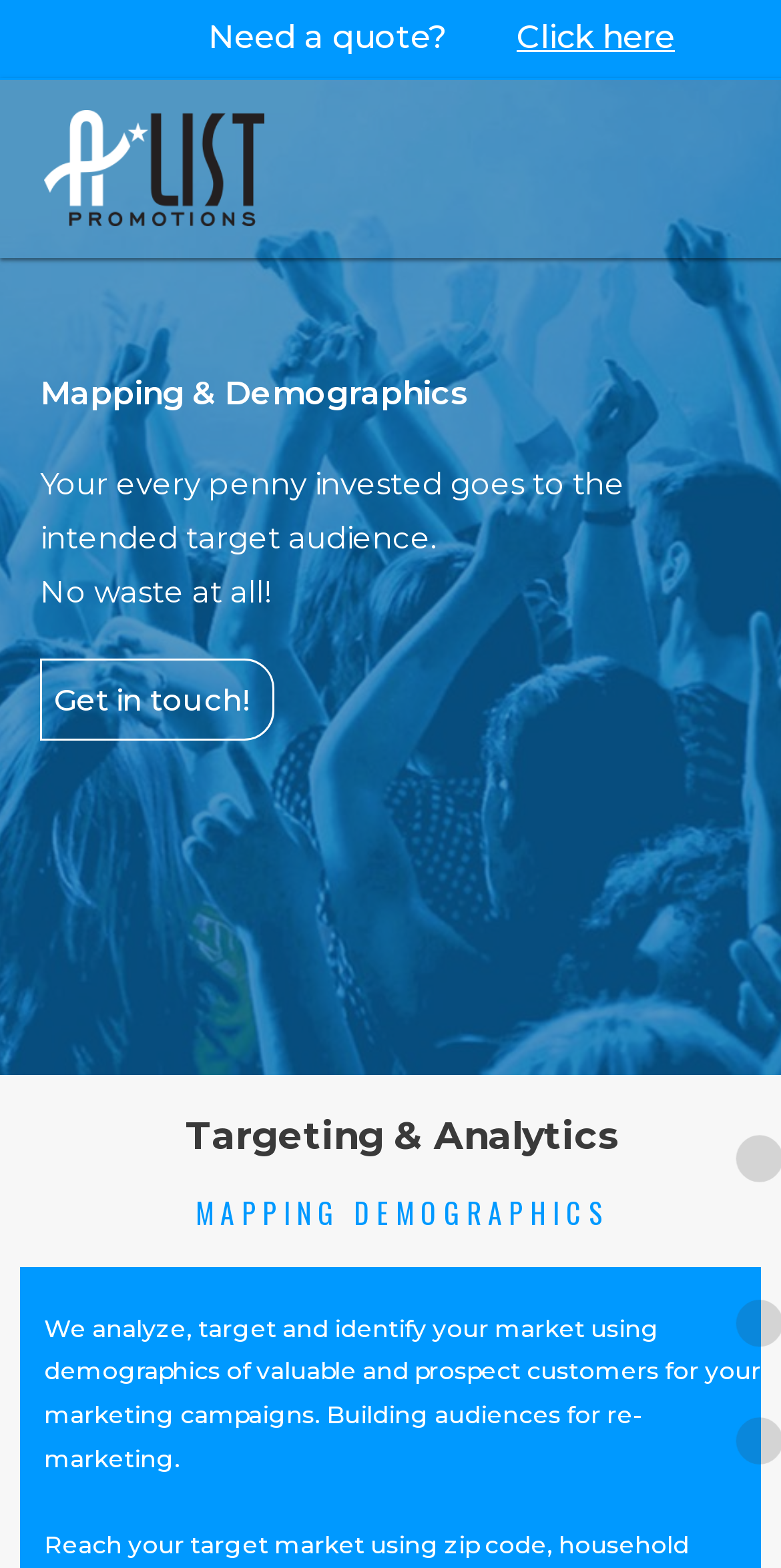Please answer the following question using a single word or phrase: 
What is the company name?

A-List Promotions